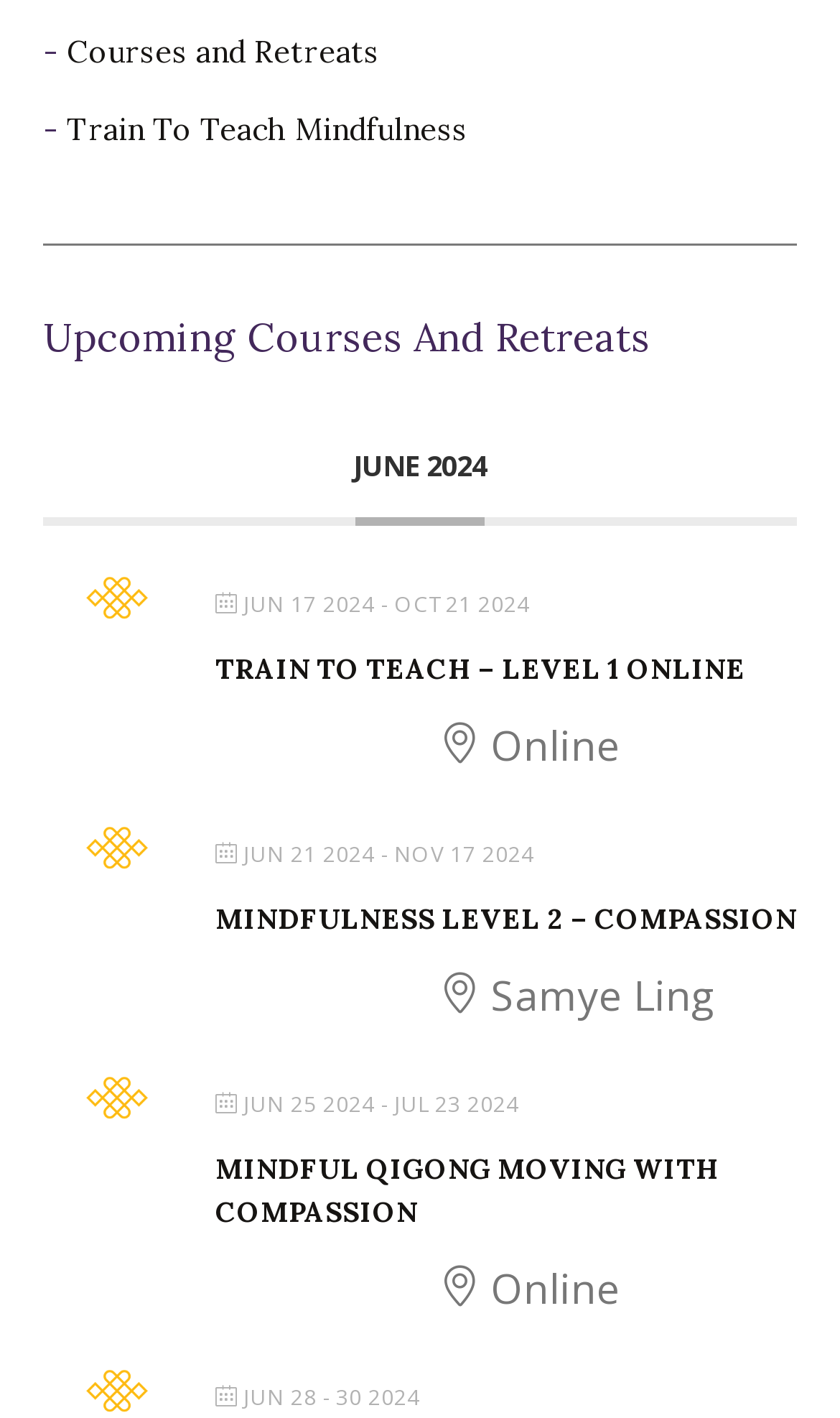Locate the coordinates of the bounding box for the clickable region that fulfills this instruction: "Learn more about 'Mindful QiGong Moving with Compassion 2'".

[0.256, 0.812, 0.856, 0.868]